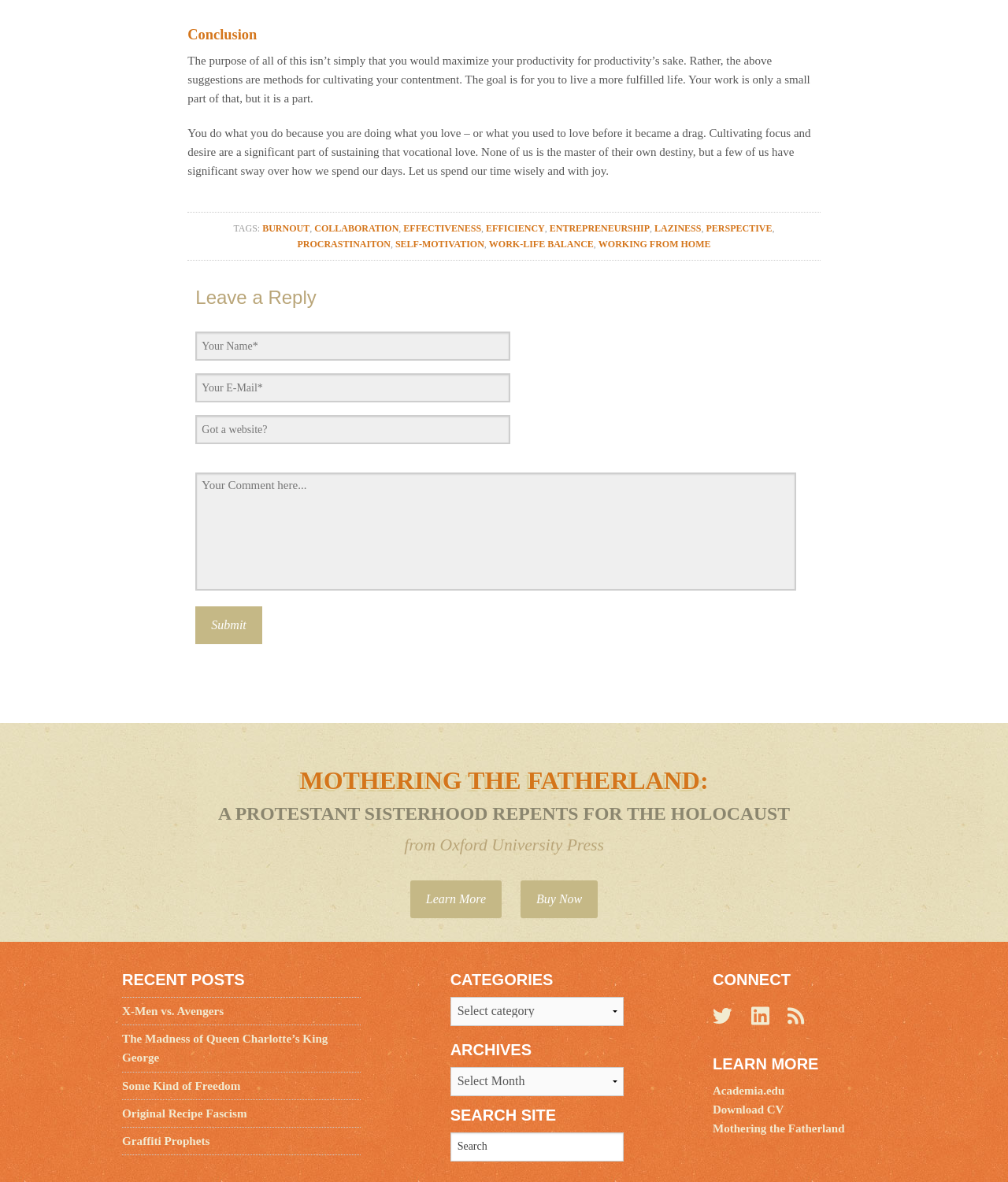What is the title of the first heading in the article?
Answer the question with a single word or phrase, referring to the image.

Conclusion